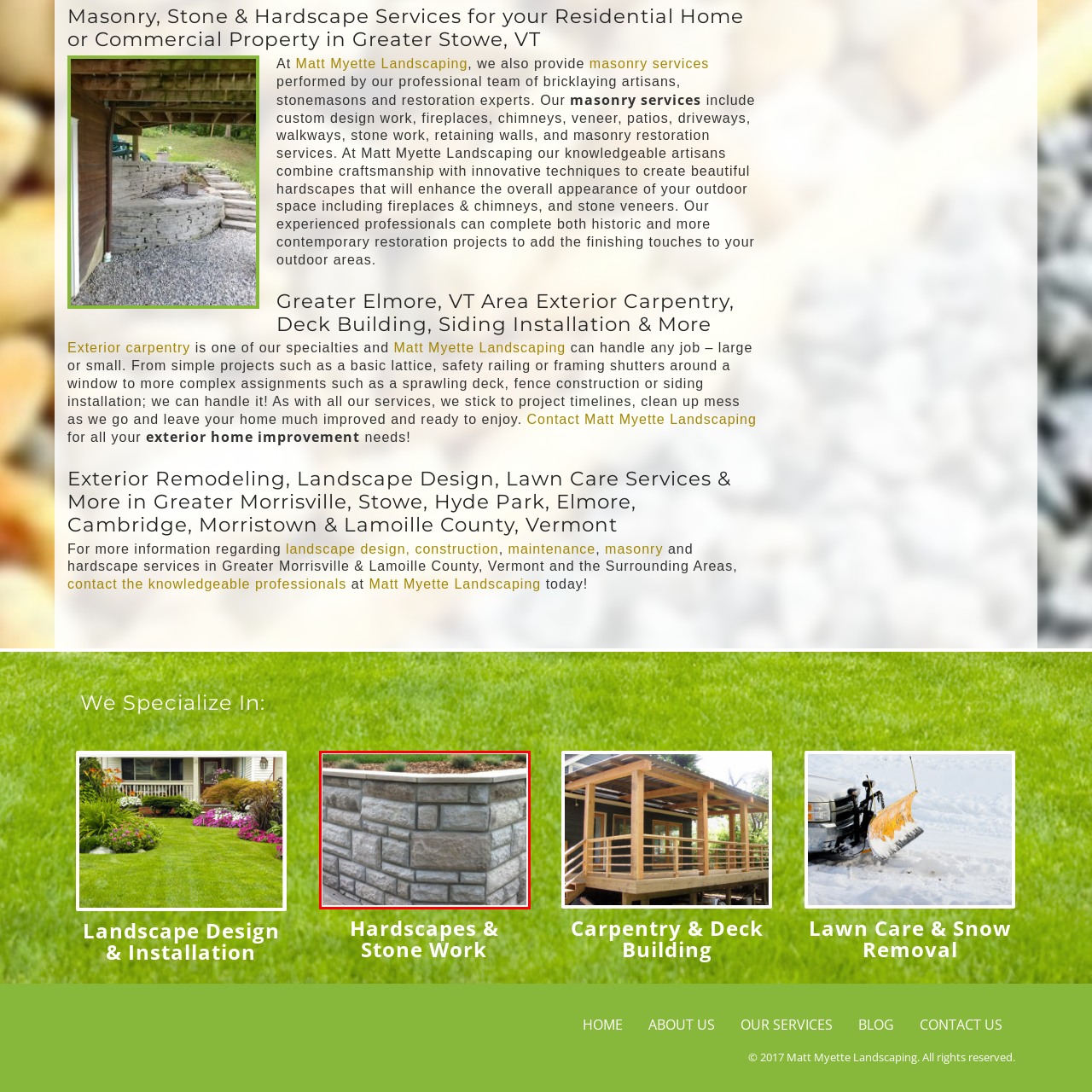Analyze and describe the image content within the red perimeter in detail.

This image showcases a beautifully crafted stone wall, featuring a mix of textured masonry stones that exhibit a natural palette of grays and light earth tones. The wall's robust construction is highlighted by its precise stone arrangement, creating an aesthetically pleasing and functional structure. At the top, a smooth concrete cap adds a finishing touch, while surrounding the base is a well-maintained landscape with patches of greenery and decorative stones, enhancing the overall beauty of the hardscape. This installation exemplifies quality craftsmanship in masonry services, which include custom design, retaining walls, and outdoor enhancements. Such work is ideal for residential homes and commercial properties, reflecting the artistry and expertise of professionals in the field.